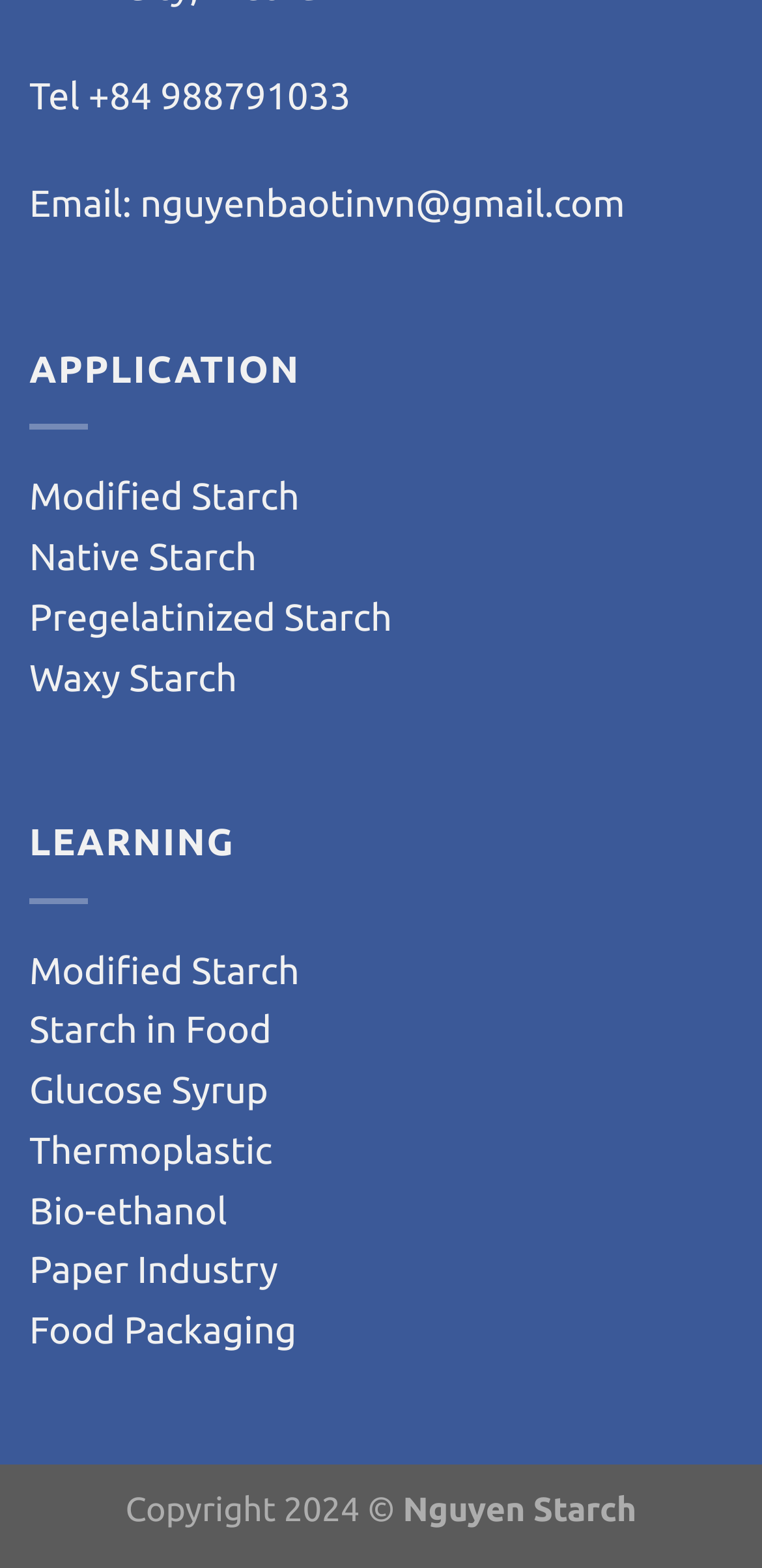Locate the bounding box coordinates of the area that needs to be clicked to fulfill the following instruction: "explore Pregelatinized Starch". The coordinates should be in the format of four float numbers between 0 and 1, namely [left, top, right, bottom].

[0.038, 0.38, 0.515, 0.407]